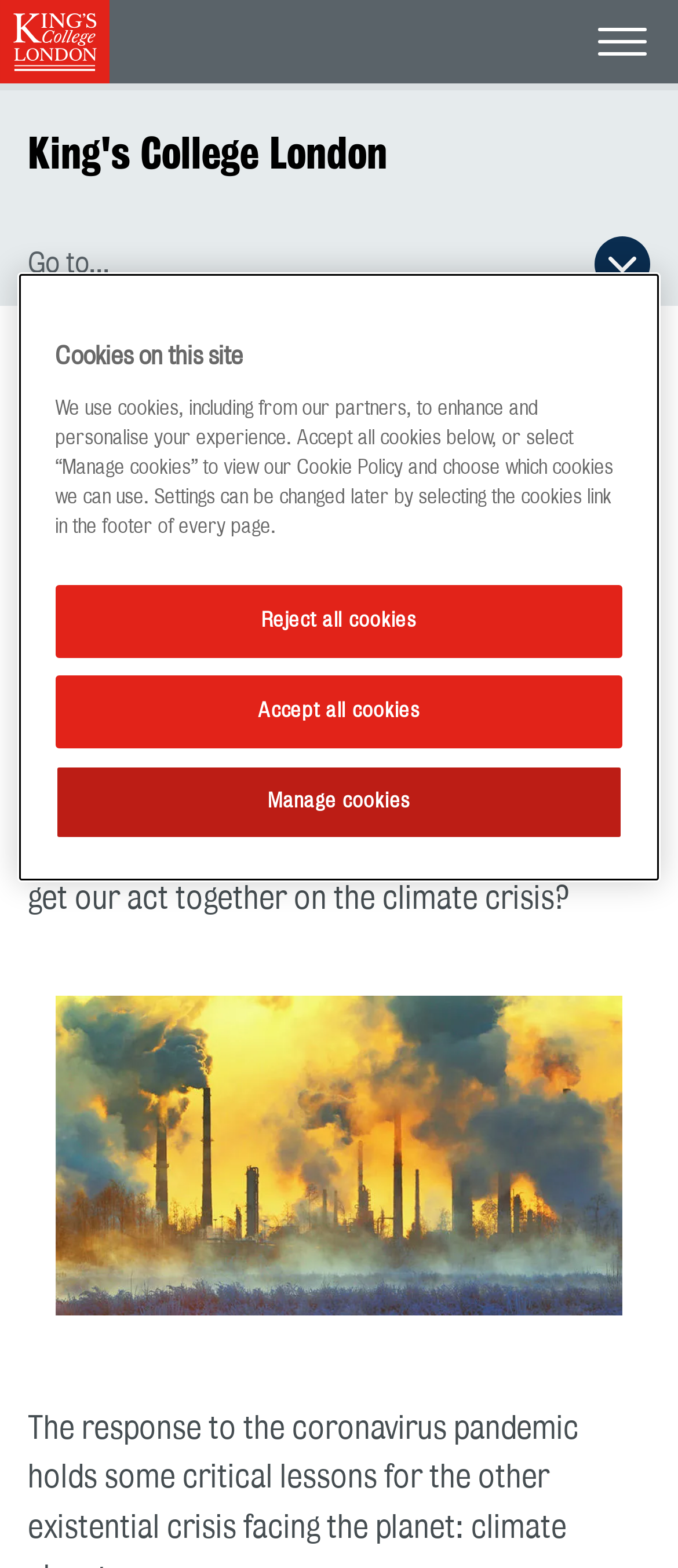Find the bounding box of the UI element described as follows: "Manage cookies".

[0.081, 0.488, 0.919, 0.535]